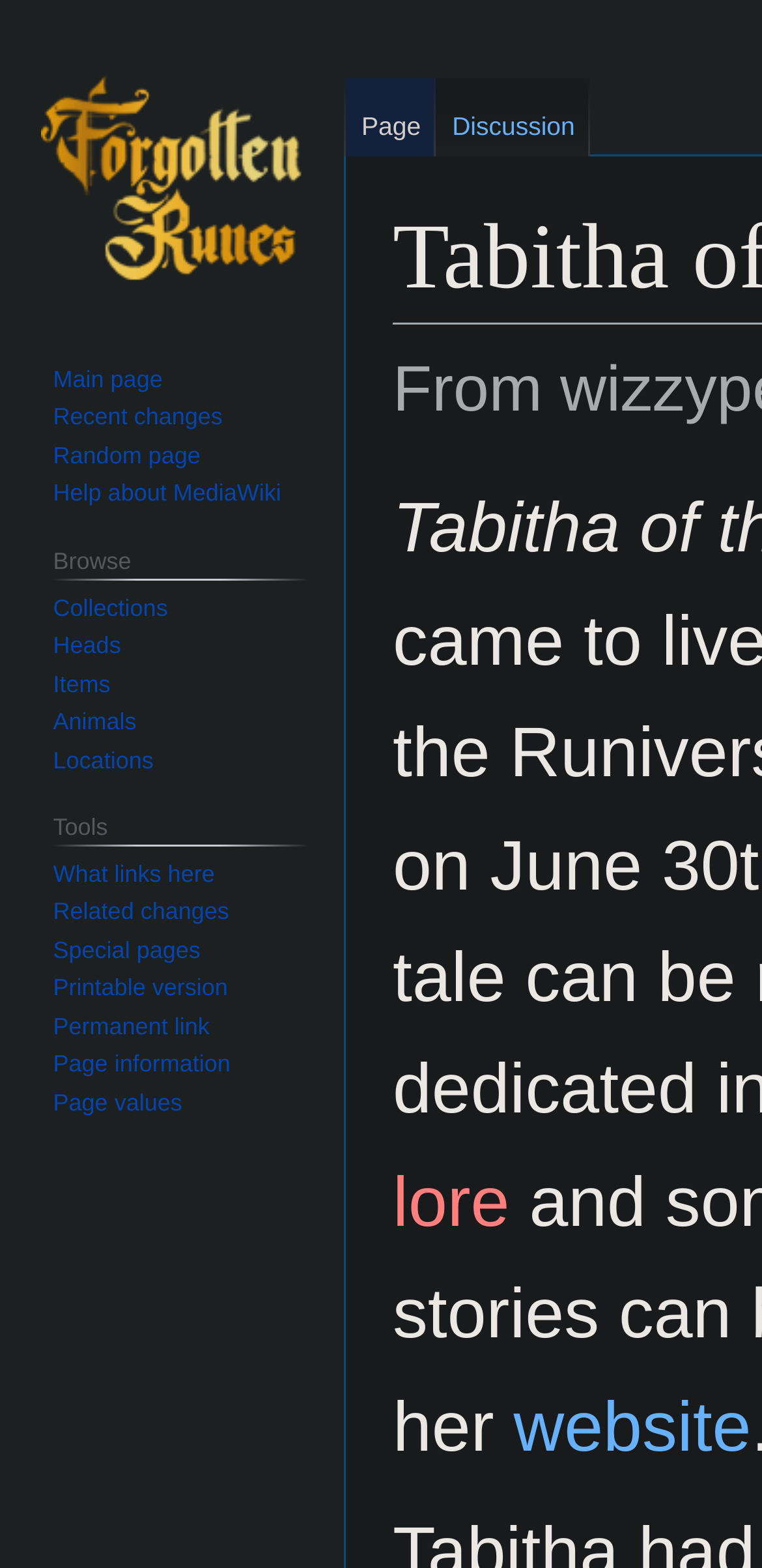Please specify the bounding box coordinates of the region to click in order to perform the following instruction: "Get help about MediaWiki".

[0.07, 0.306, 0.369, 0.323]